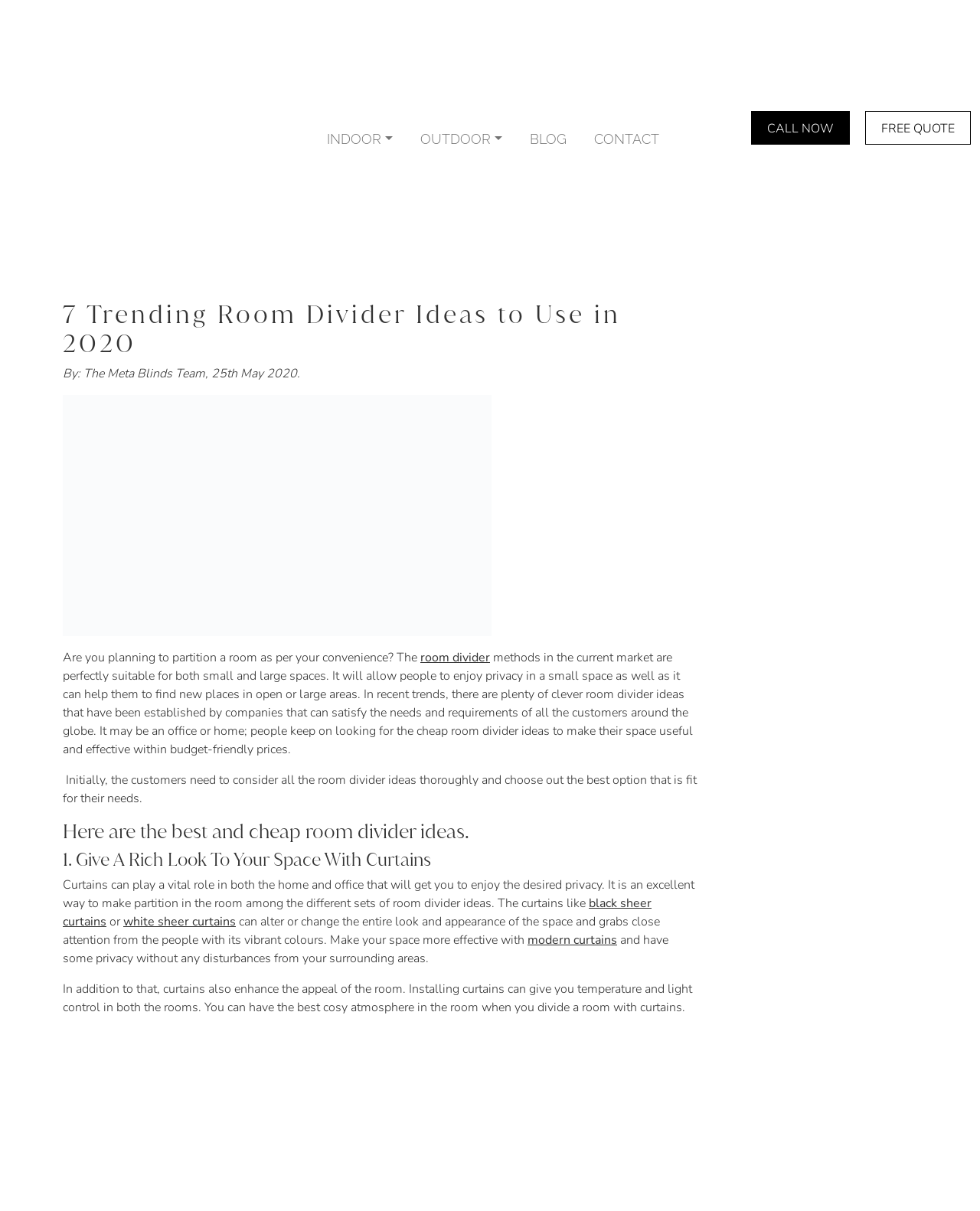Respond to the question below with a single word or phrase:
What is the main topic of this webpage?

Room divider ideas